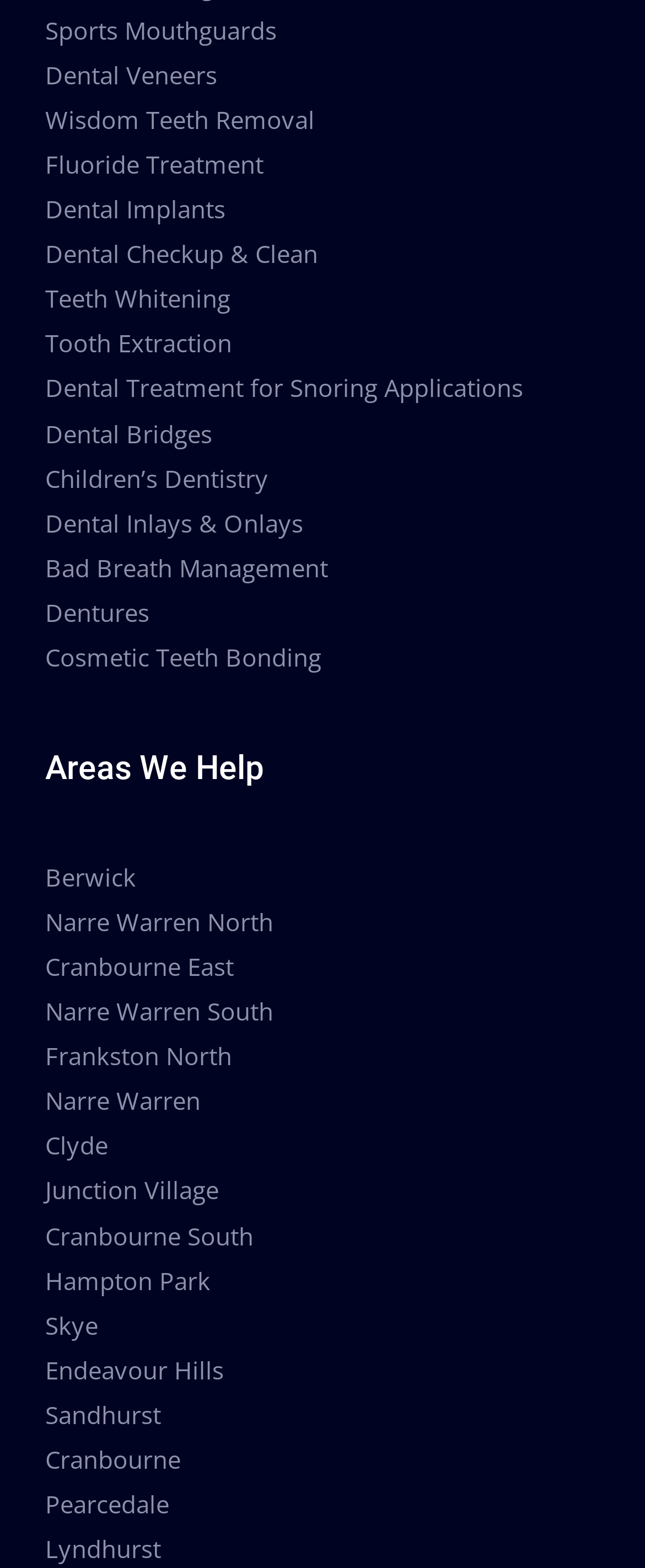Are cosmetic dental services available?
Utilize the information in the image to give a detailed answer to the question.

The presence of links such as 'Cosmetic Teeth Bonding' and 'Dental Veneers' suggests that the website offers cosmetic dental services in addition to general dental care.